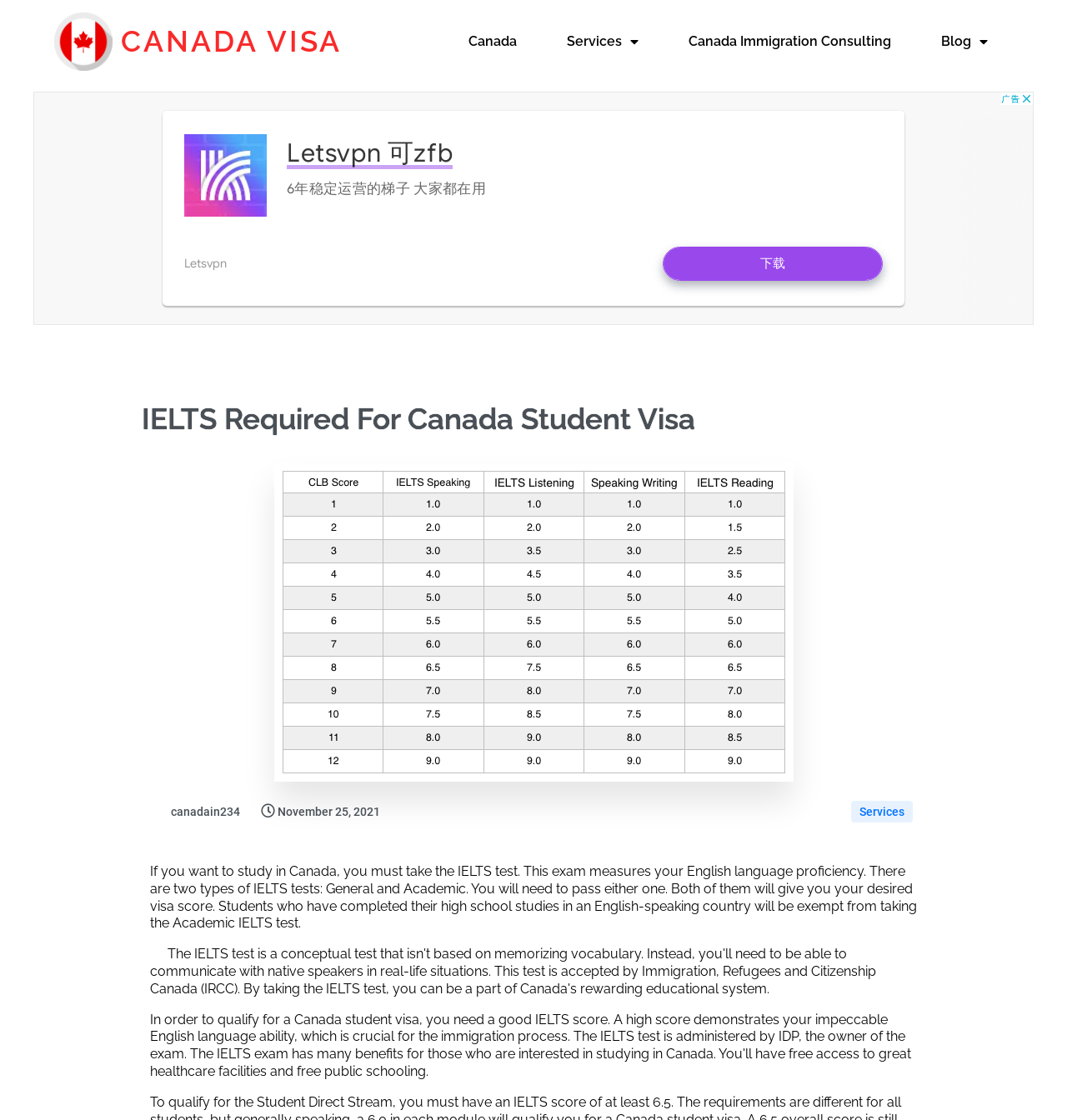Show the bounding box coordinates for the HTML element described as: "Services".

[0.798, 0.715, 0.855, 0.734]